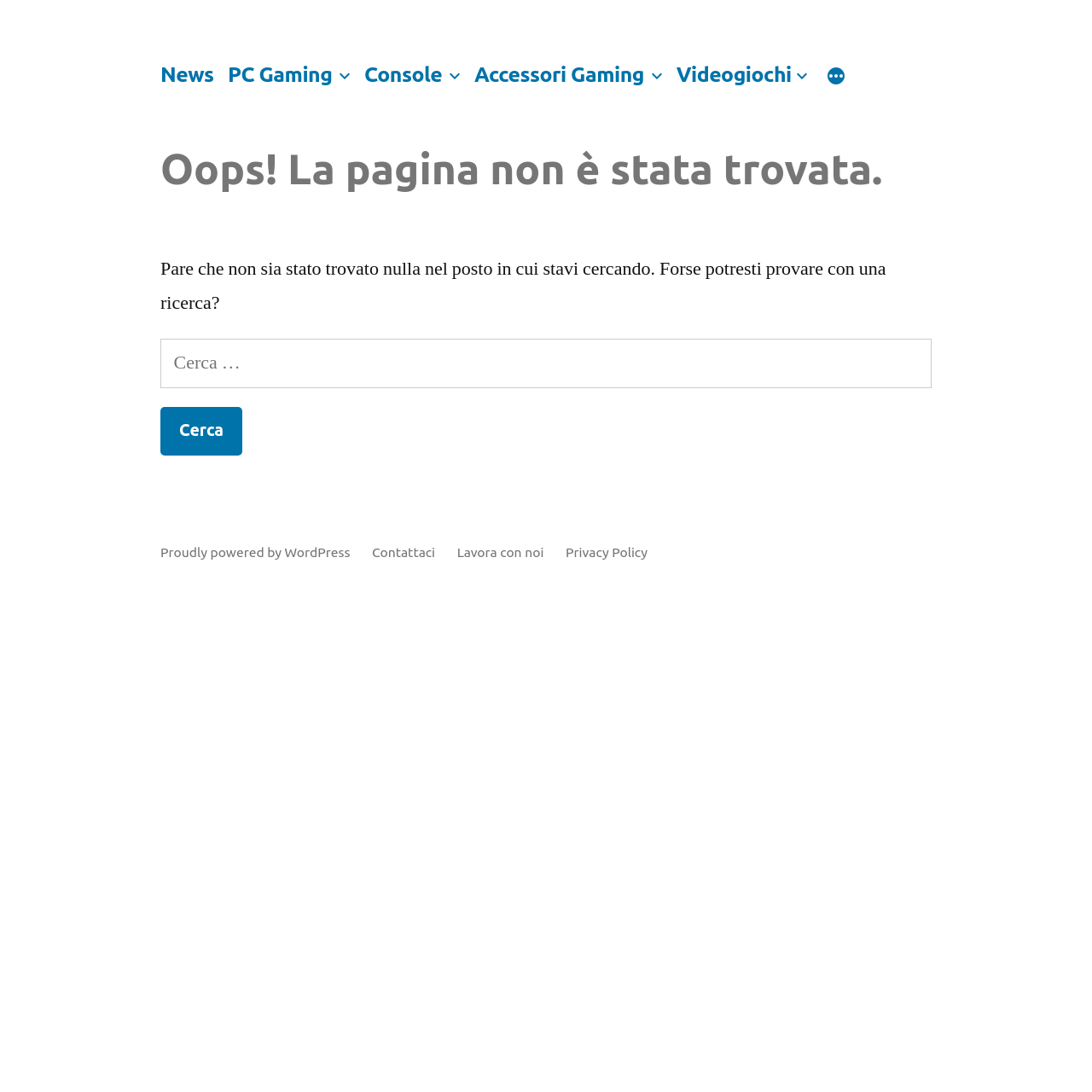Using the information in the image, give a comprehensive answer to the question: 
How many links are in the footer menu?

I found a navigation element with the ID '21' in the footer section, which contains three link elements with the texts 'Contattaci', 'Lavora con noi', and 'Privacy Policy'. Therefore, there are three links in the footer menu.